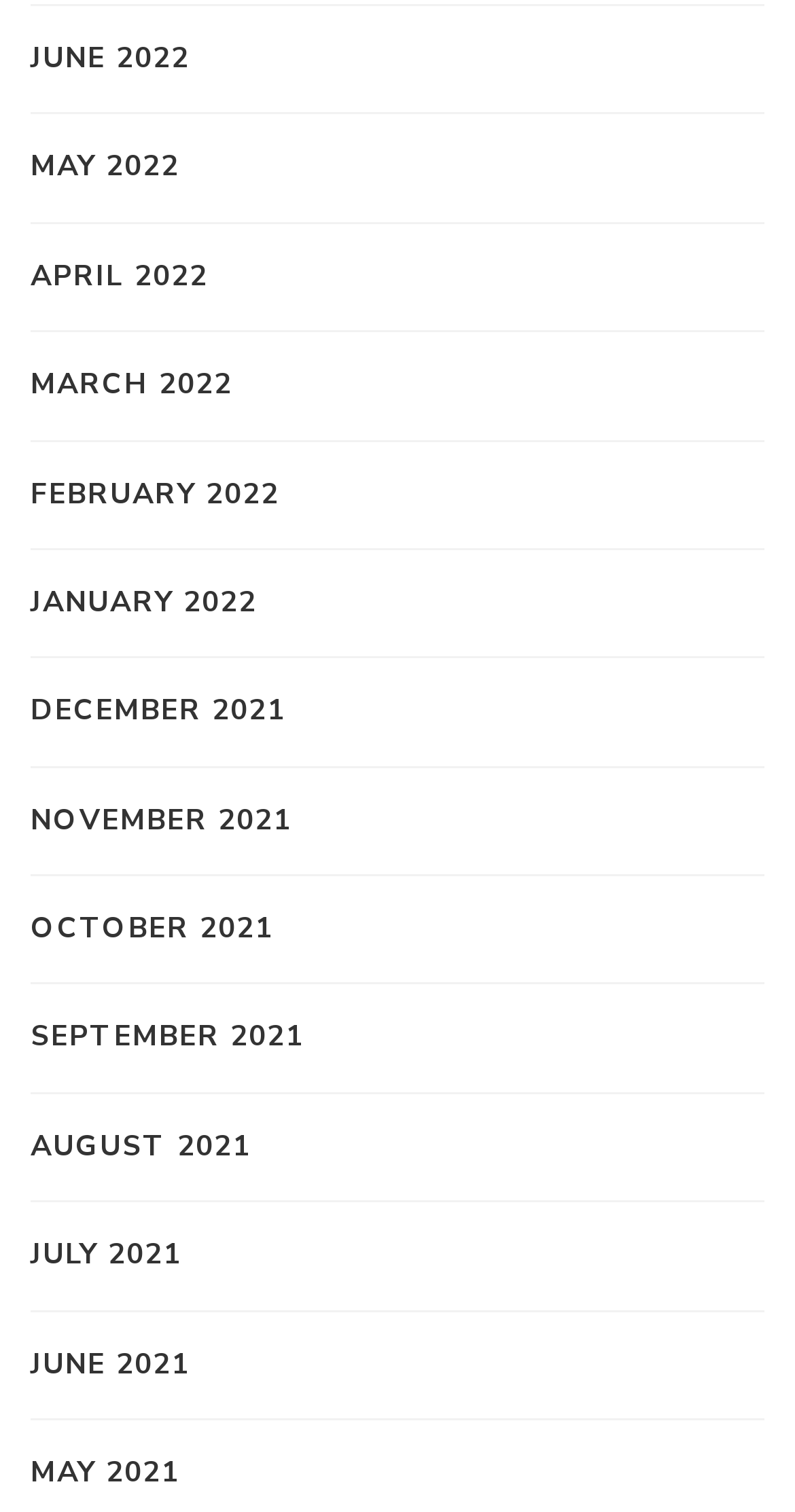For the given element description March 2022, determine the bounding box coordinates of the UI element. The coordinates should follow the format (top-left x, top-left y, bottom-right x, bottom-right y) and be within the range of 0 to 1.

[0.038, 0.24, 0.292, 0.27]